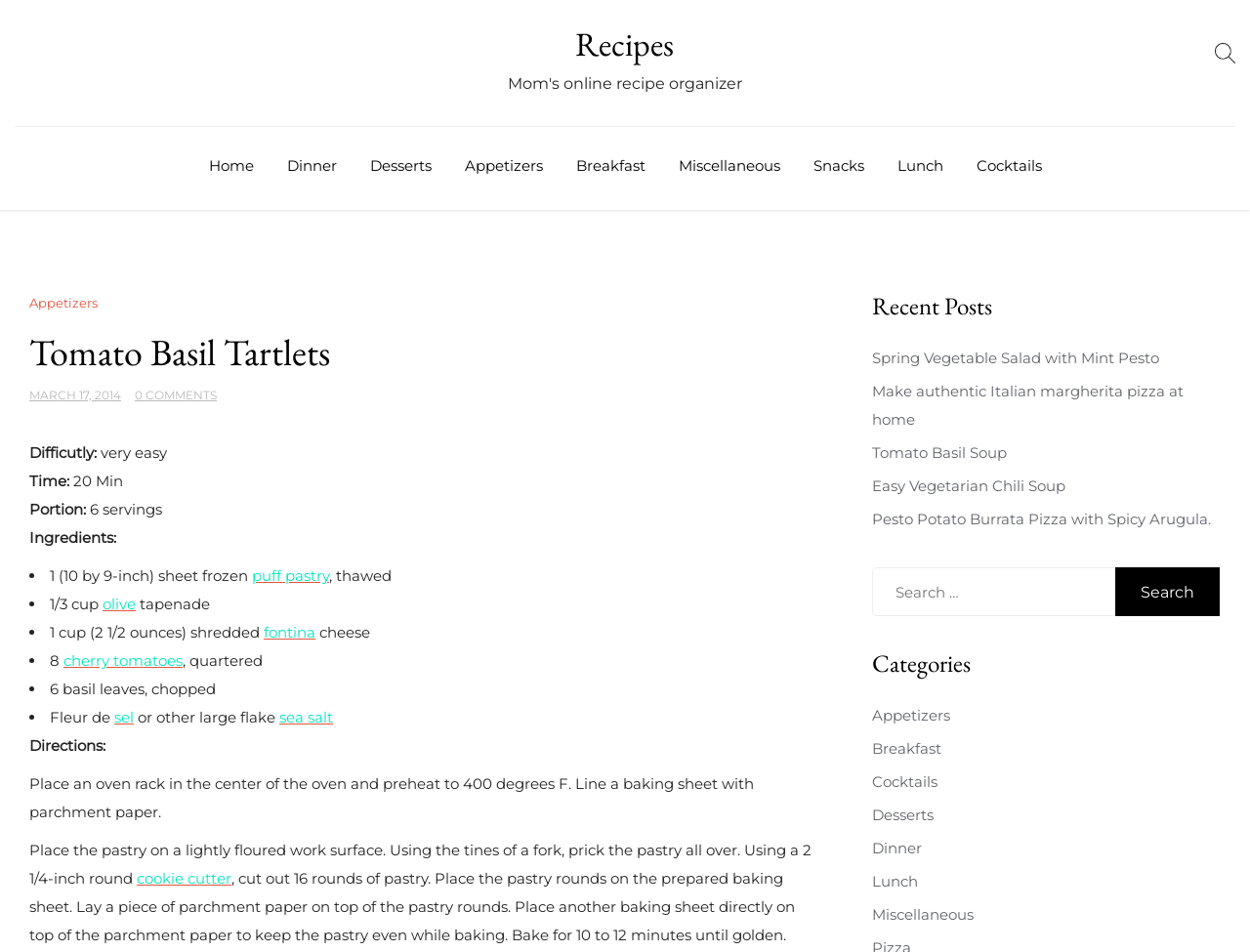Highlight the bounding box coordinates of the element that should be clicked to carry out the following instruction: "View Tomato Basil Soup recipe". The coordinates must be given as four float numbers ranging from 0 to 1, i.e., [left, top, right, bottom].

[0.698, 0.466, 0.806, 0.485]